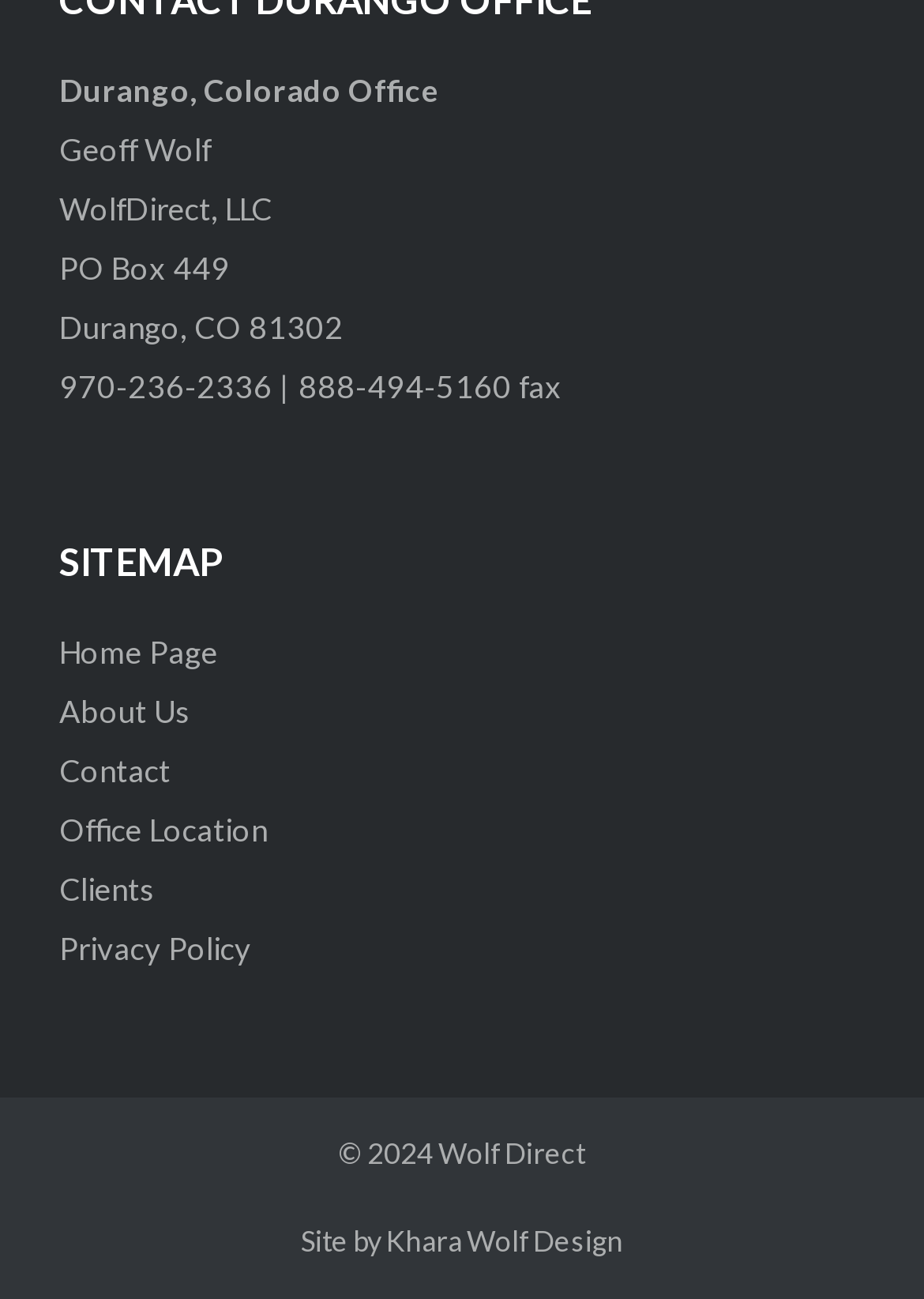Utilize the details in the image to thoroughly answer the following question: What is the office location?

The office location can be found in the top section of the webpage, where it is written as 'Durango, Colorado Office'.